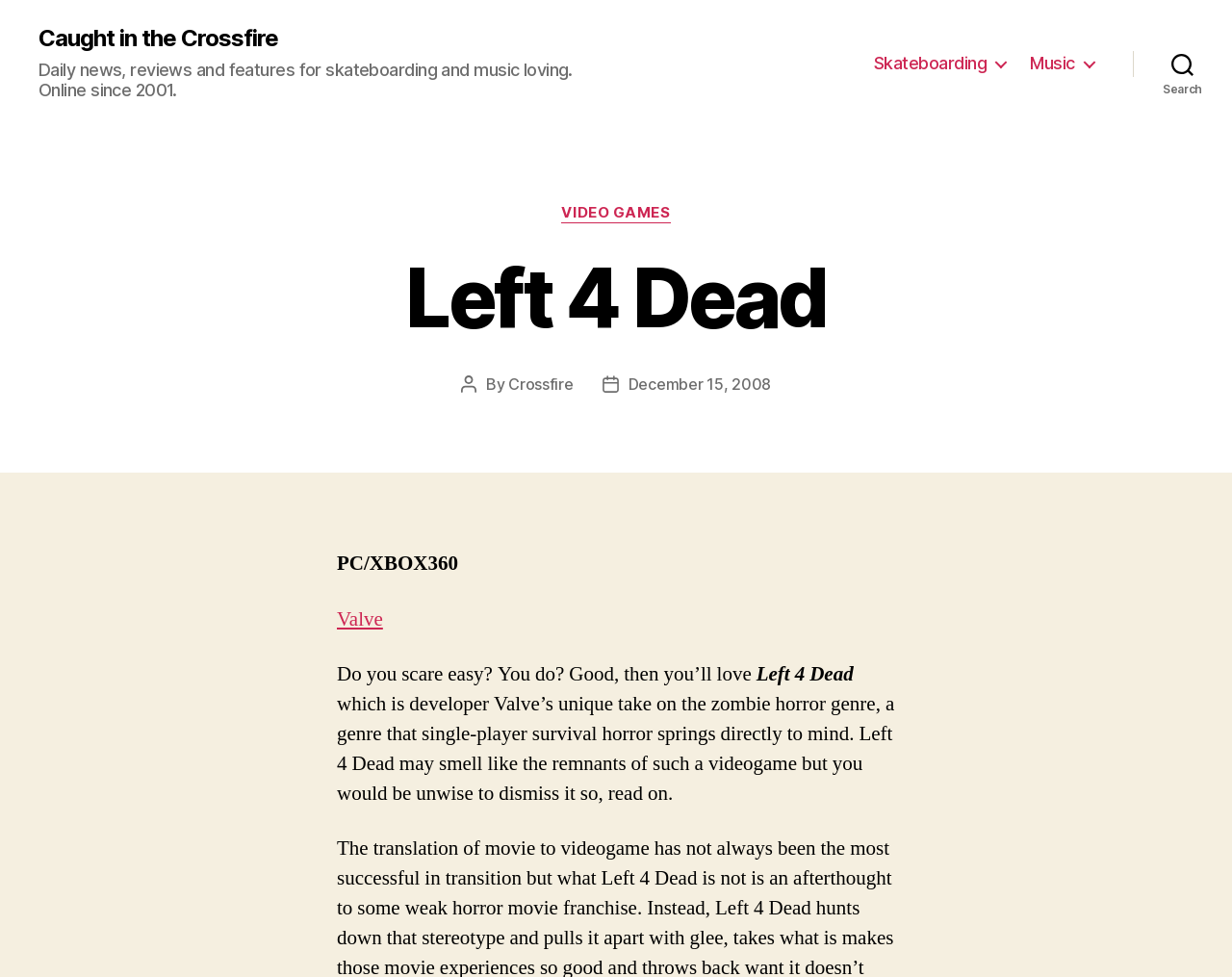Give a succinct answer to this question in a single word or phrase: 
Who is the author of the post?

Crossfire